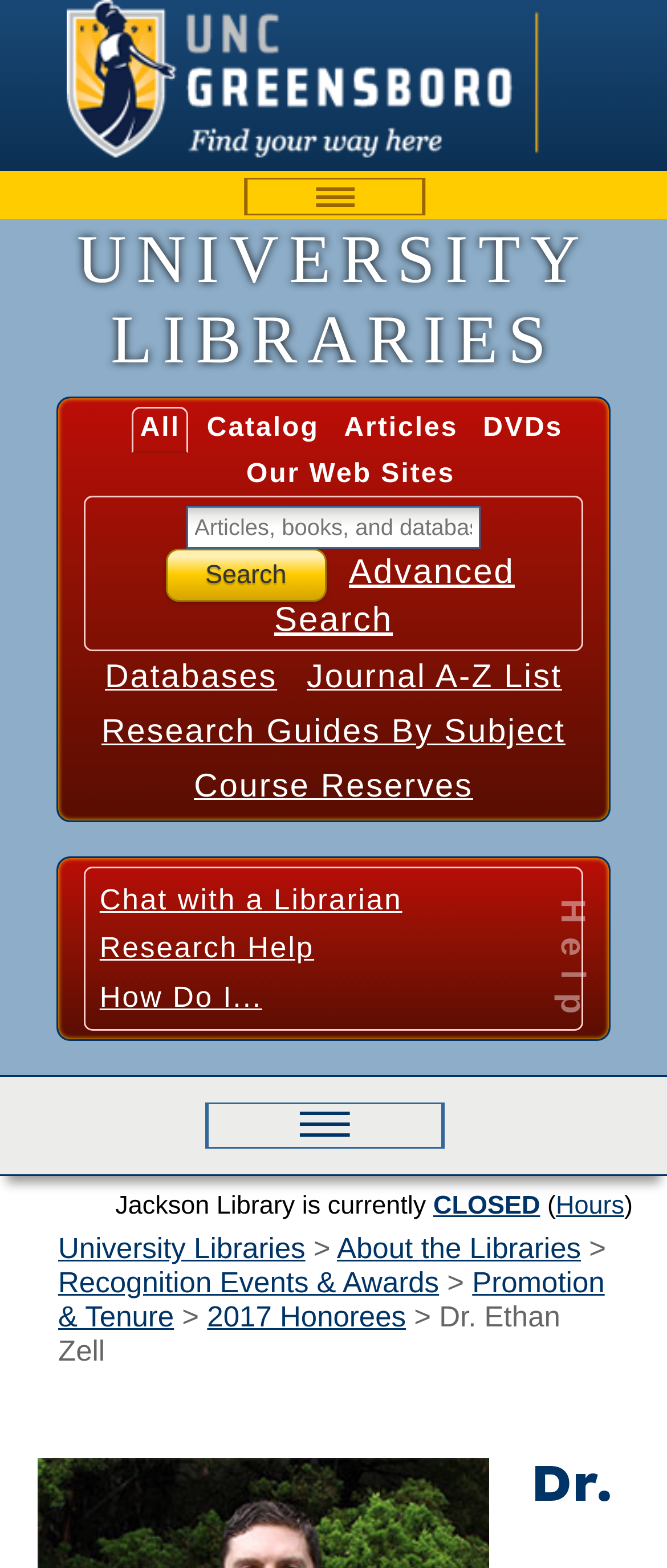Give a one-word or one-phrase response to the question:
What is the link 'Our Web Sites' for?

To access other university websites